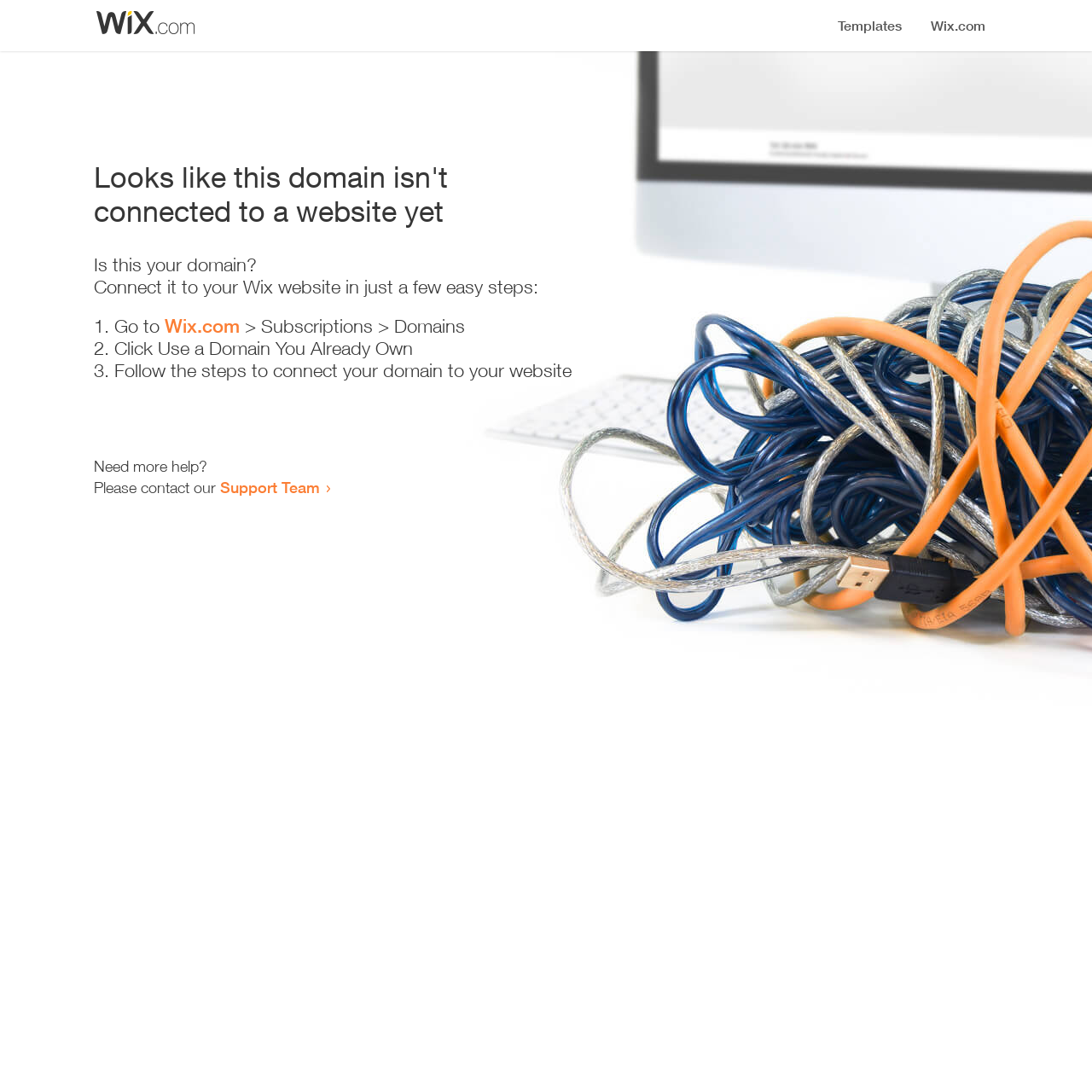What is the purpose of this webpage?
Please provide a detailed answer to the question.

The webpage appears to be a guide for users to connect their domain to their Wix website, providing a series of steps to follow and additional support resources.